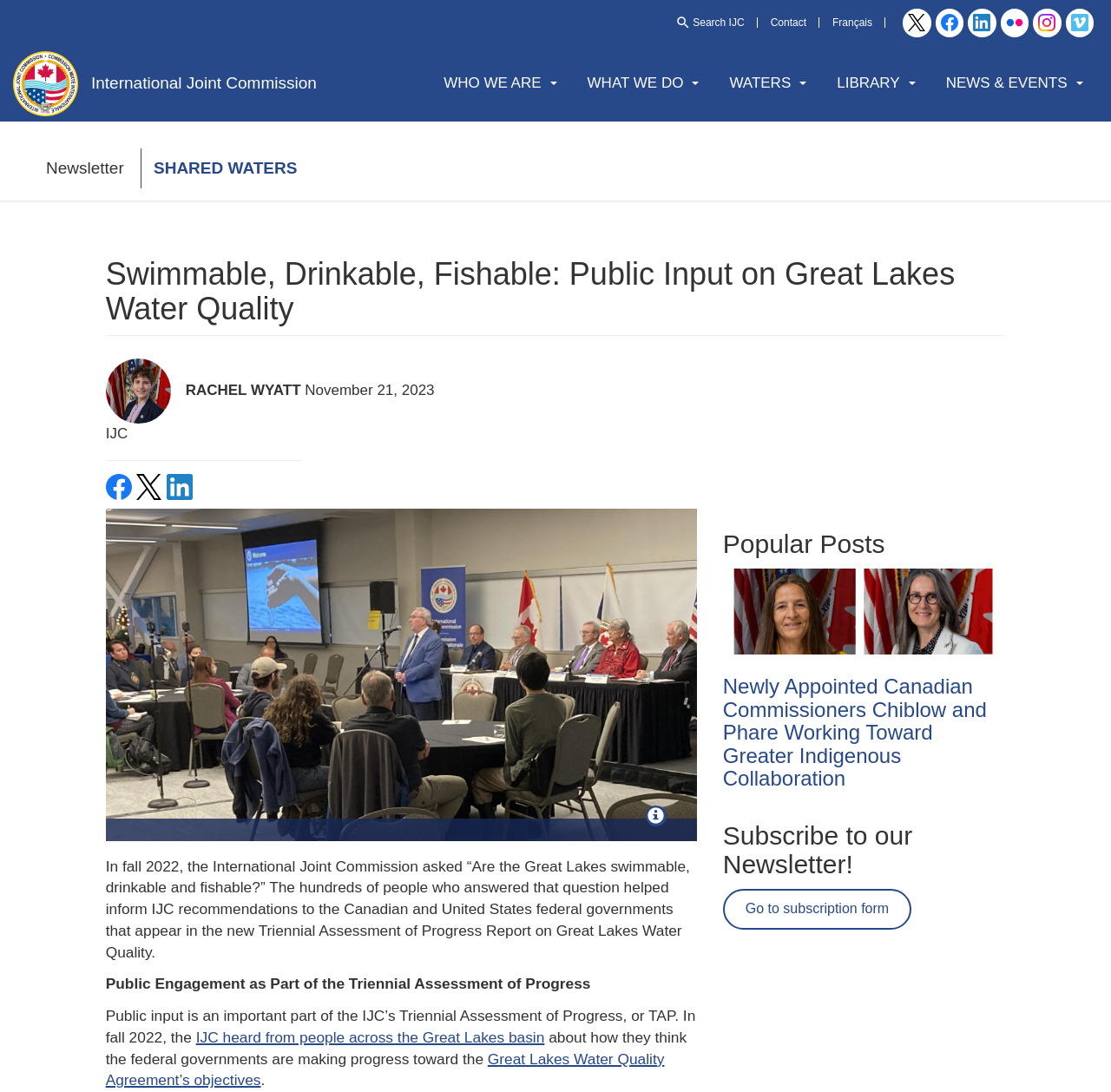Provide a short answer to the following question with just one word or phrase: What is the name of the commission mentioned on this webpage?

International Joint Commission